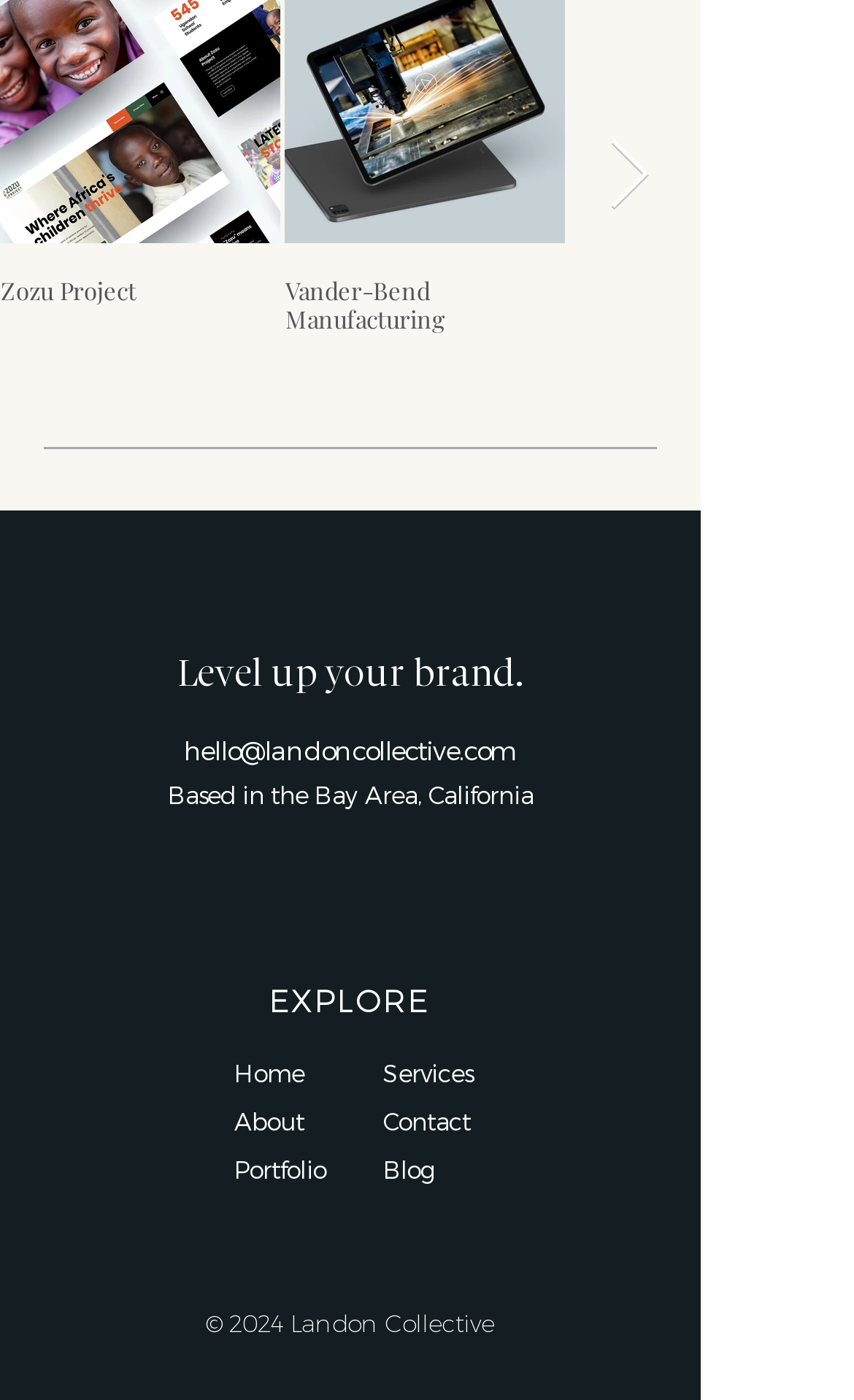Determine the bounding box coordinates for the area that needs to be clicked to fulfill this task: "Explore the 'Portfolio'". The coordinates must be given as four float numbers between 0 and 1, i.e., [left, top, right, bottom].

[0.274, 0.824, 0.382, 0.844]